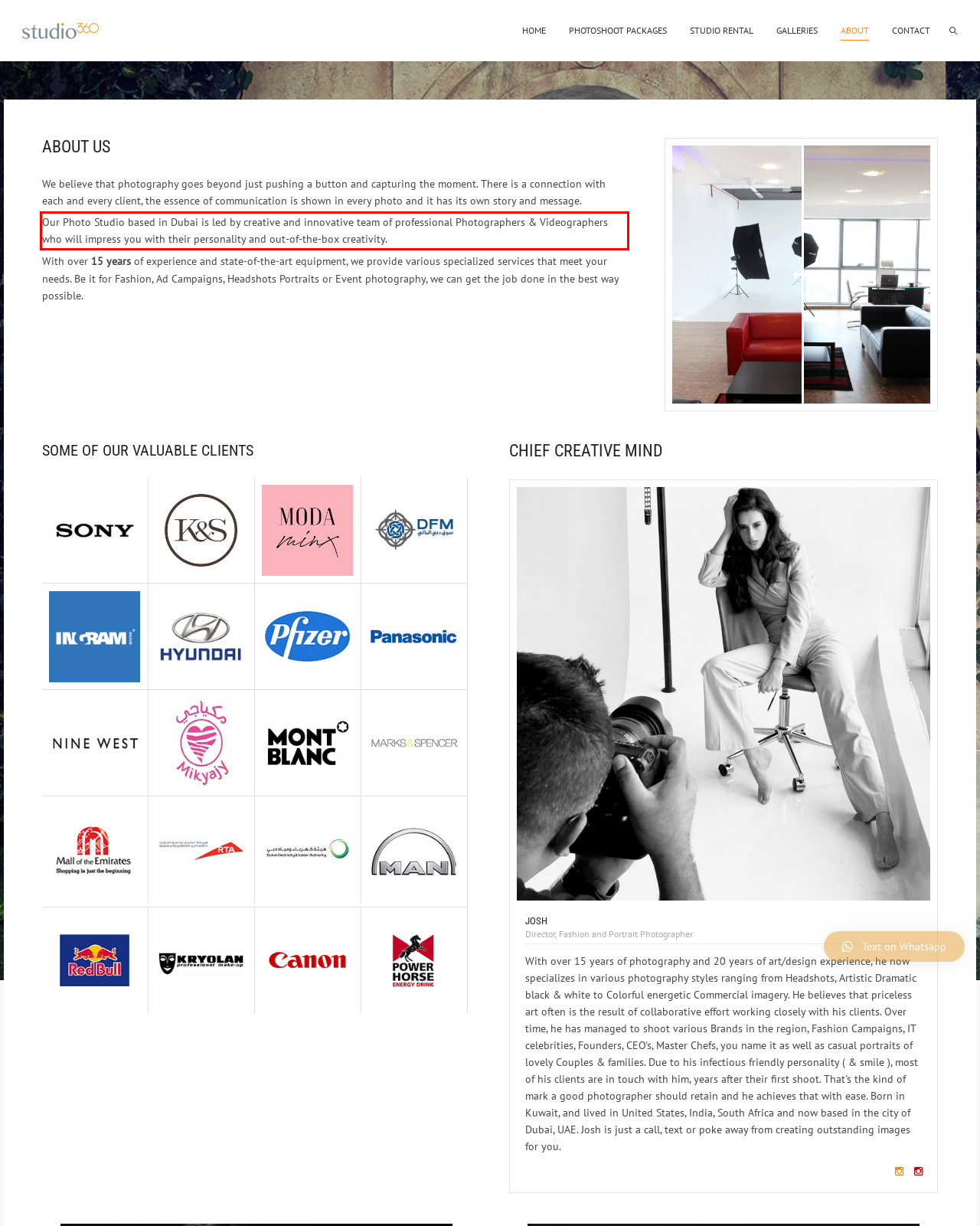Examine the screenshot of the webpage, locate the red bounding box, and perform OCR to extract the text contained within it.

Our Photo Studio based in Dubai is led by creative and innovative team of professional Photographers & Videographers who will impress you with their personality and out-of-the-box creativity.